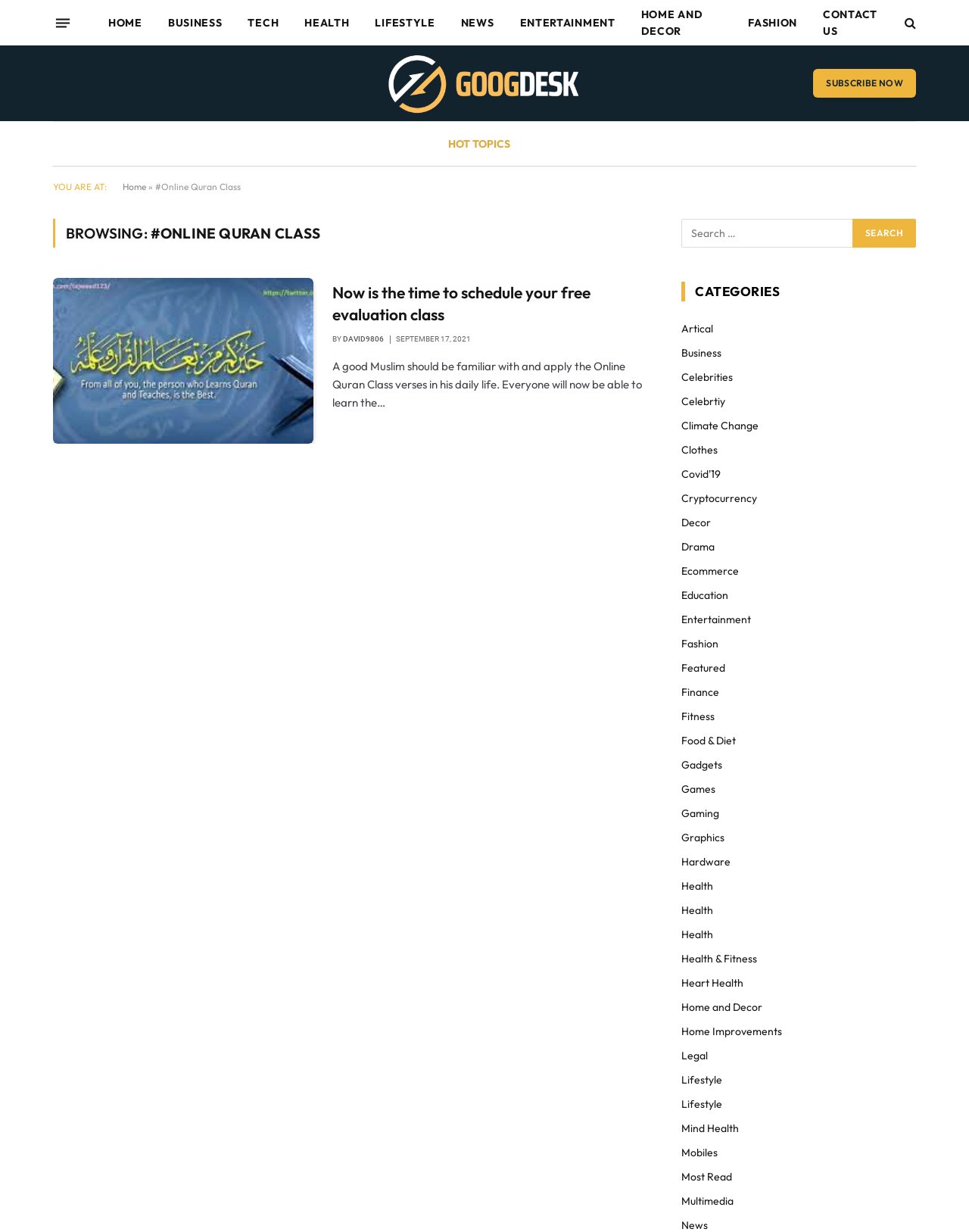Please determine the bounding box coordinates of the element's region to click for the following instruction: "Subscribe now".

[0.839, 0.056, 0.945, 0.079]